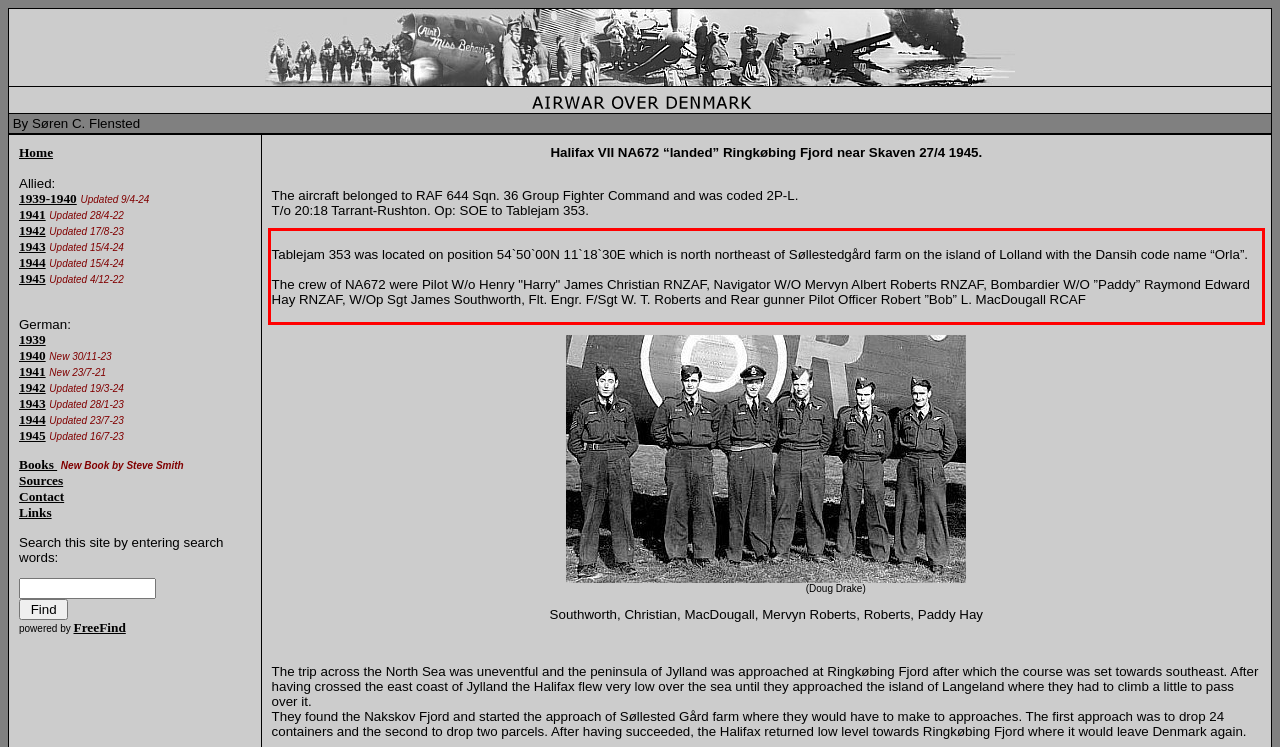Please use OCR to extract the text content from the red bounding box in the provided webpage screenshot.

Tablejam 353 was located on position 54`50`00N 11`18`30E which is north northeast of Søllestedgård farm on the island of Lolland with the Dansih code name “Orla”. The crew of NA672 were Pilot W/o Henry "Harry" James Christian RNZAF, Navigator W/O Mervyn Albert Roberts RNZAF, Bombardier W/O ”Paddy” Raymond Edward Hay RNZAF, W/Op Sgt James Southworth, Flt. Engr. F/Sgt W. T. Roberts and Rear gunner Pilot Officer Robert ”Bob” L. MacDougall RCAF